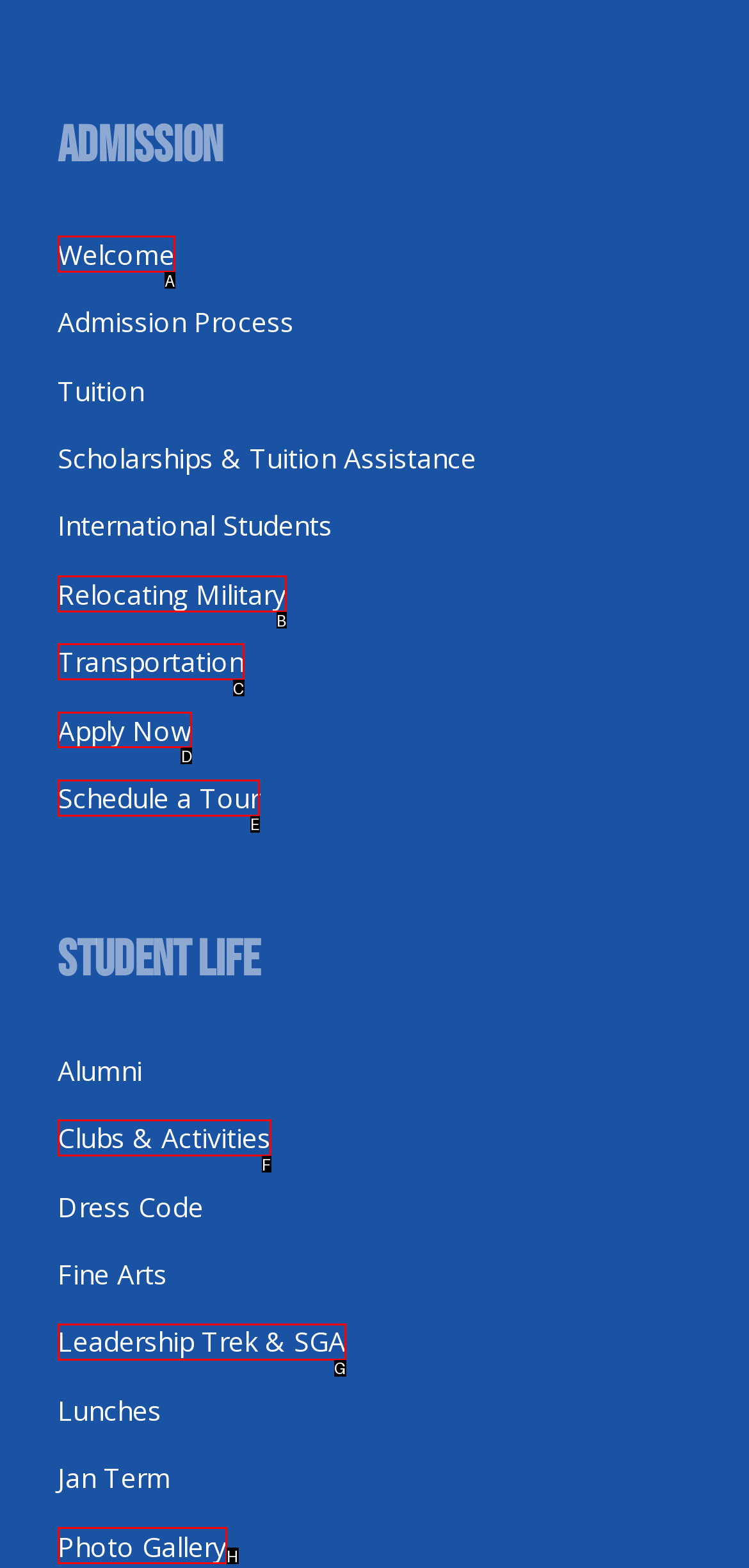Determine which HTML element to click to execute the following task: Explore Local Skip Hire Answer with the letter of the selected option.

None